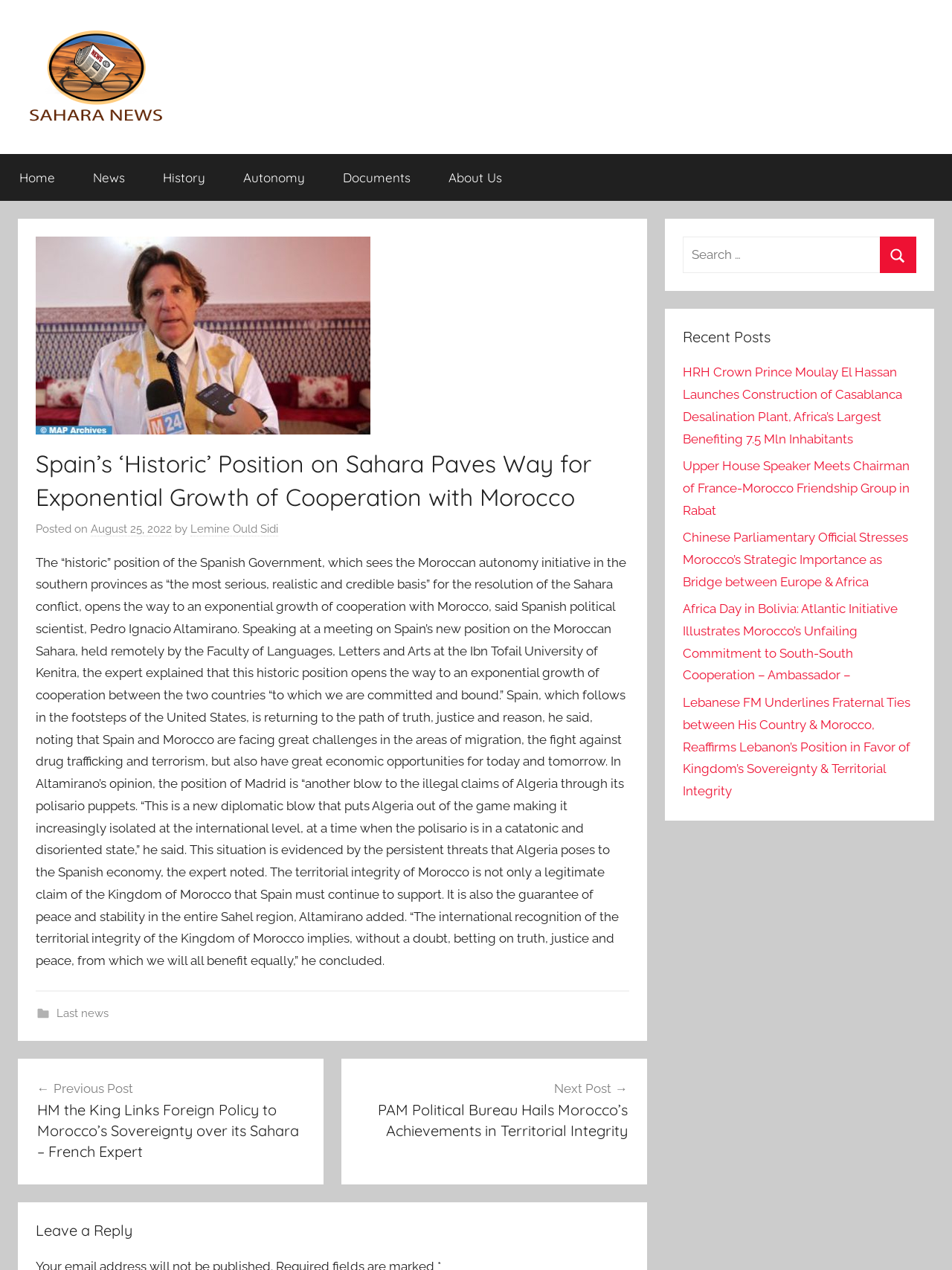Please identify the bounding box coordinates of the region to click in order to complete the given instruction: "Click on the 'Home' link". The coordinates should be four float numbers between 0 and 1, i.e., [left, top, right, bottom].

[0.0, 0.121, 0.077, 0.158]